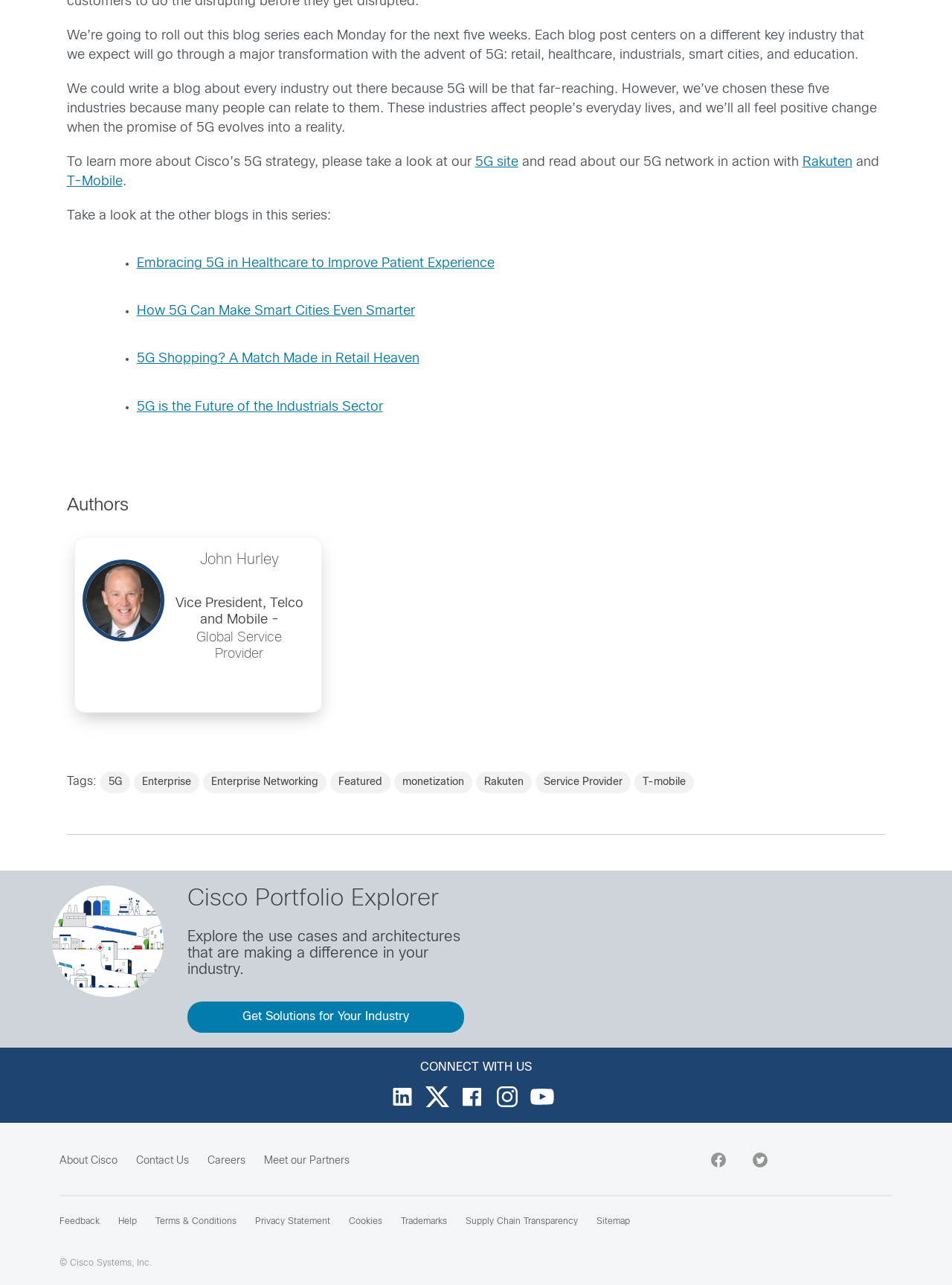Look at the image and write a detailed answer to the question: 
Who is the author of the blog post?

The author of the blog post can be determined by looking at the 'Authors' section, which lists John Hurley as the author, along with his title and company.